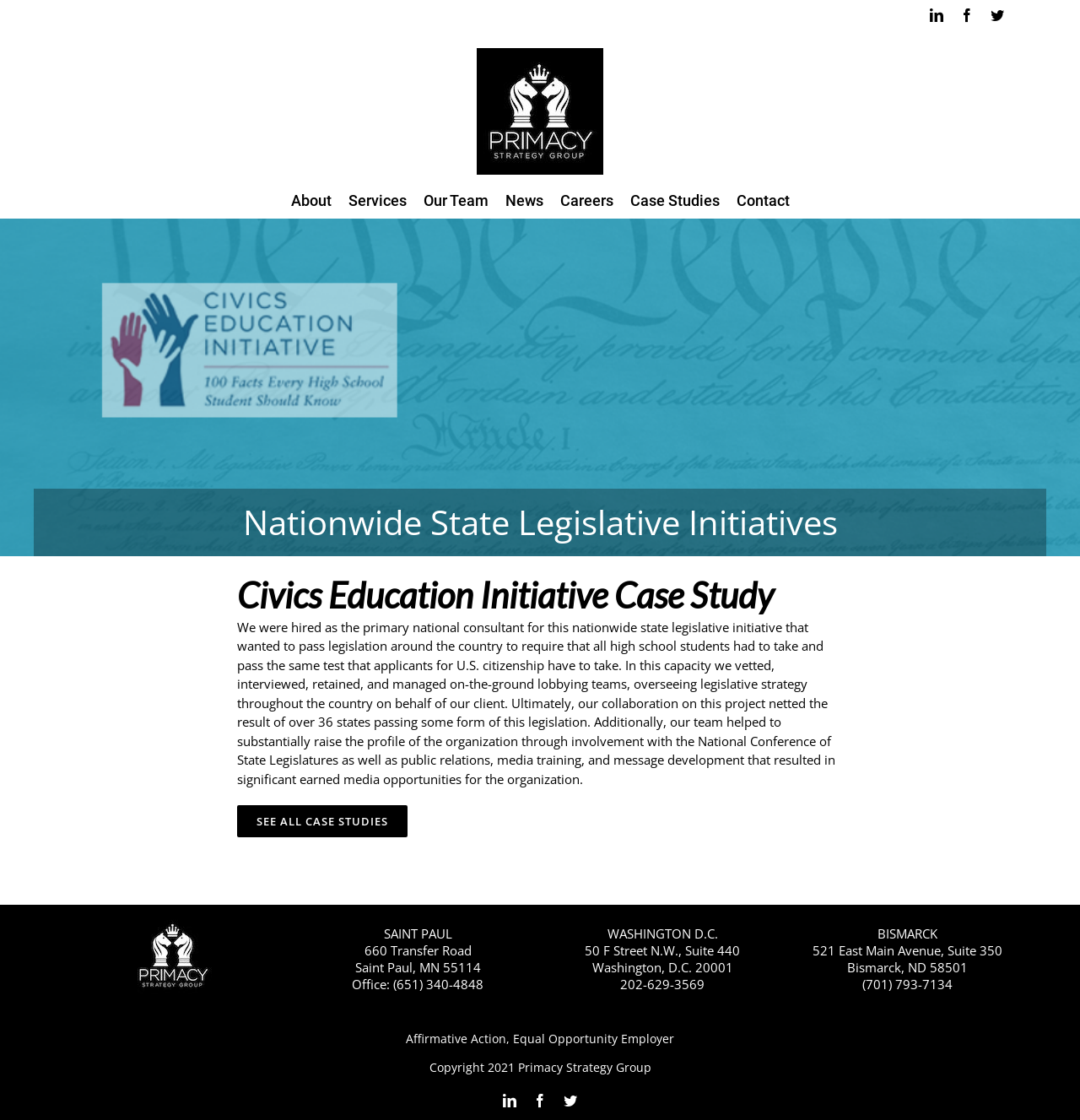What is the address of the Saint Paul office?
From the image, respond with a single word or phrase.

660 Transfer Road, Saint Paul, MN 55114